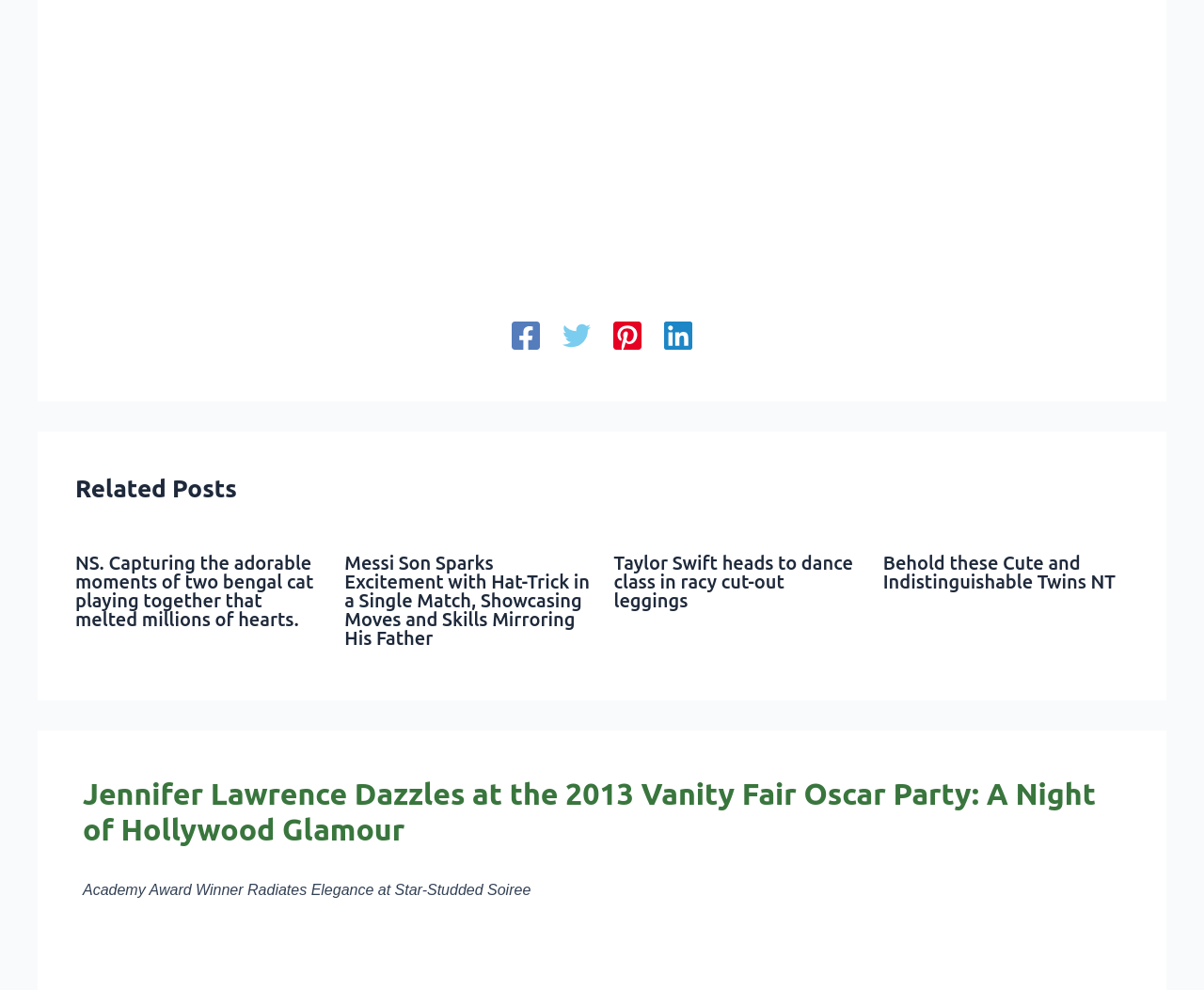Determine the bounding box coordinates for the clickable element to execute this instruction: "Read about Jennifer Lawrence Dazzles at the 2013 Vanity Fair Oscar Party: A Night of Hollywood Glamour". Provide the coordinates as four float numbers between 0 and 1, i.e., [left, top, right, bottom].

[0.069, 0.783, 0.931, 0.856]